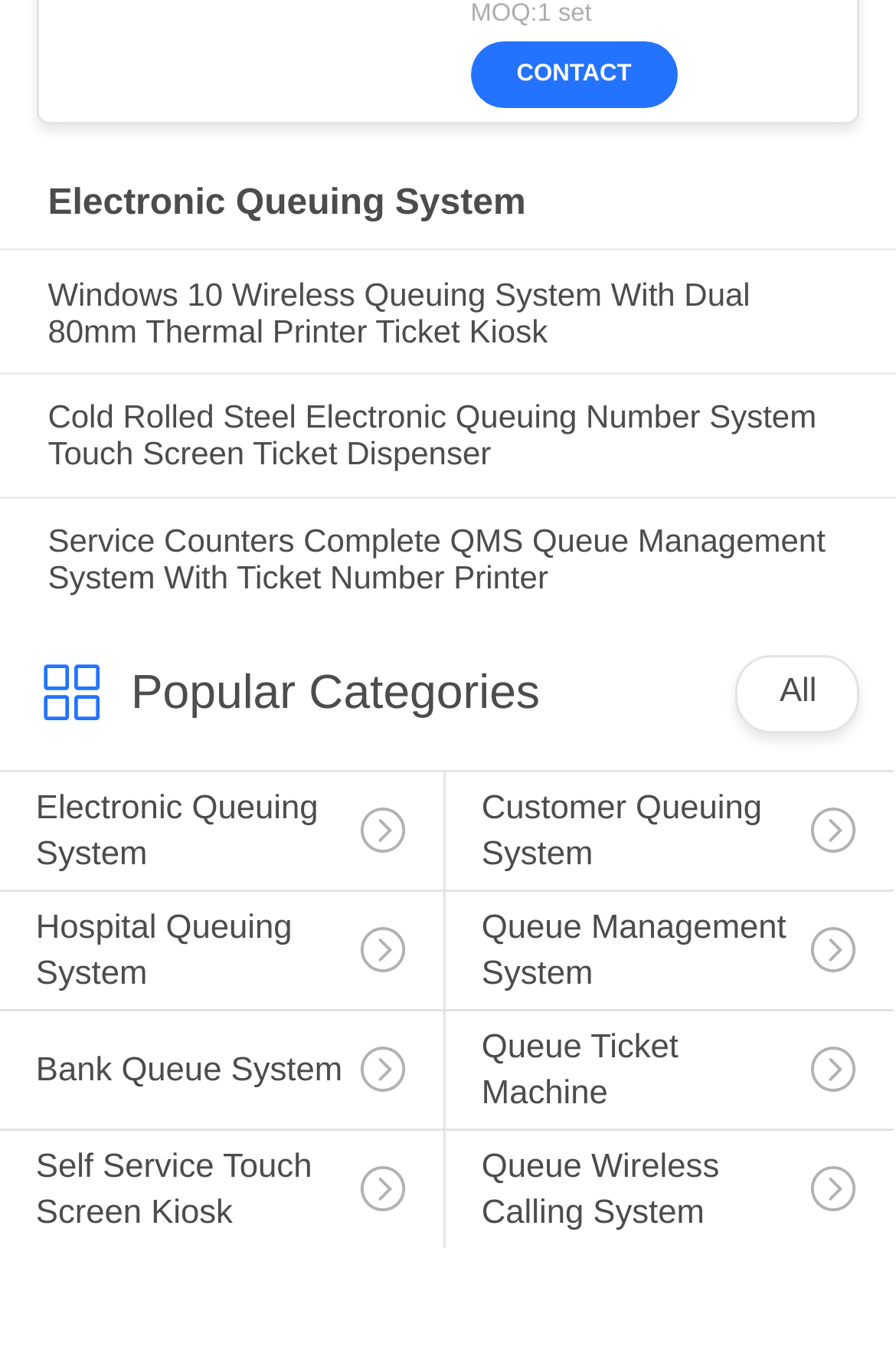Find the bounding box coordinates of the element I should click to carry out the following instruction: "View Electronic Queuing System".

[0.053, 0.134, 0.947, 0.165]